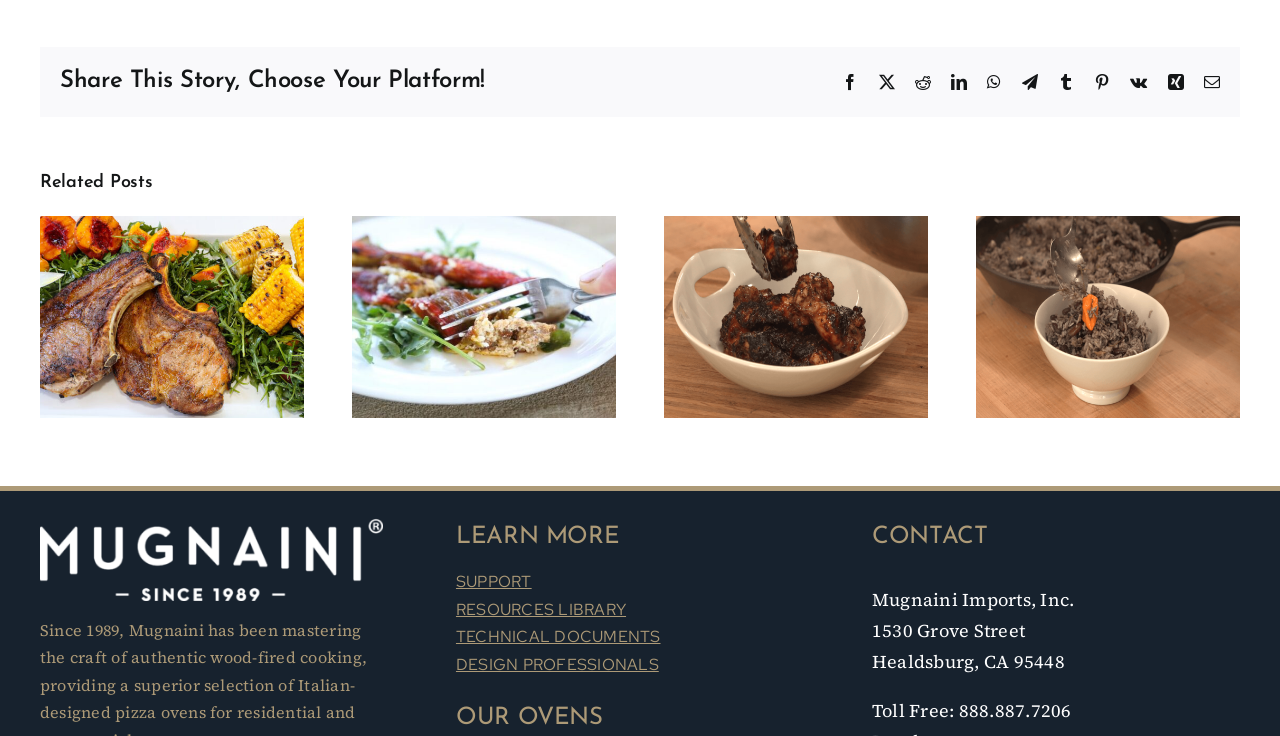Please find the bounding box coordinates of the element that must be clicked to perform the given instruction: "Support this website". The coordinates should be four float numbers from 0 to 1, i.e., [left, top, right, bottom].

[0.356, 0.776, 0.415, 0.804]